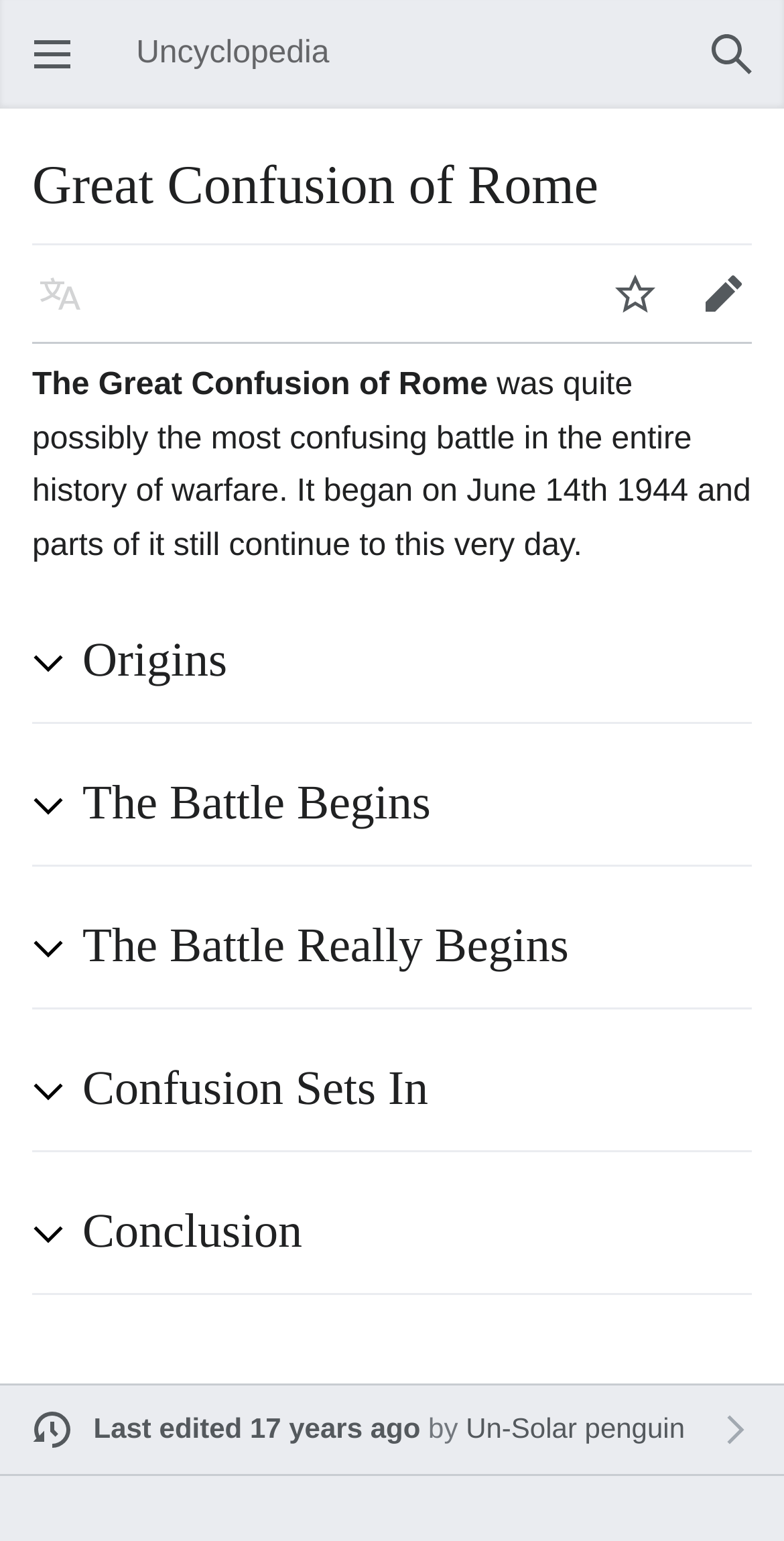Can you show the bounding box coordinates of the region to click on to complete the task described in the instruction: "click 36Crypto logo"?

None